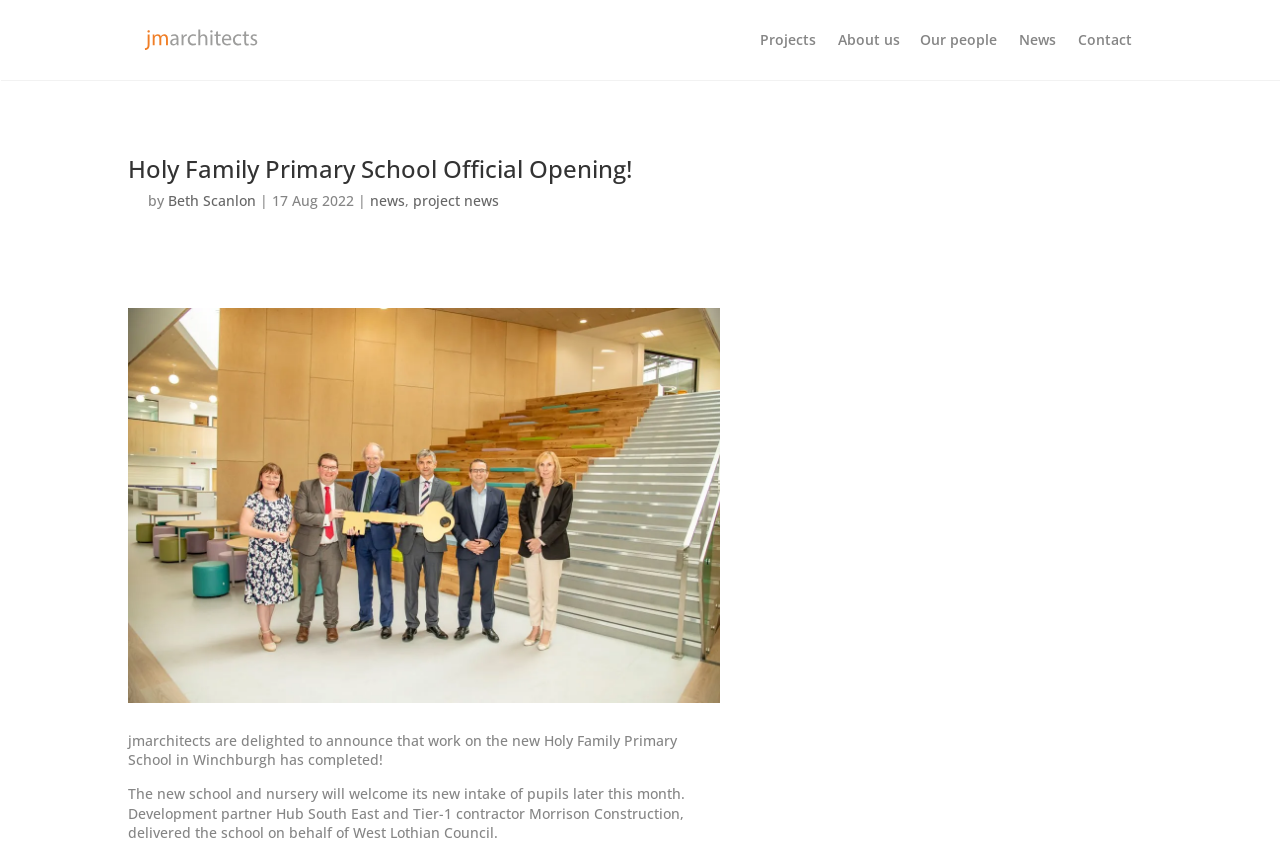Who is the author of the article?
From the image, provide a succinct answer in one word or a short phrase.

Beth Scanlon